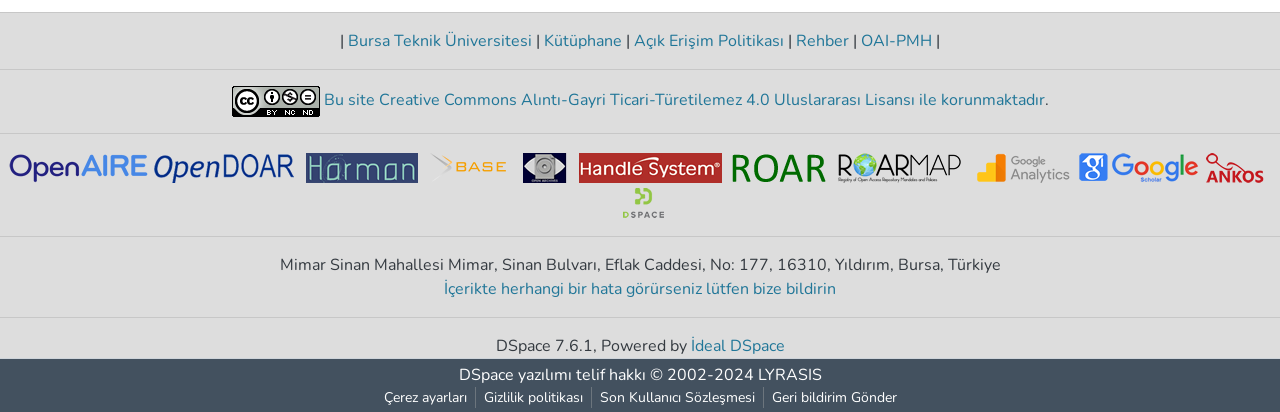Can you identify the bounding box coordinates of the clickable region needed to carry out this instruction: 'Check Açık Erişim Politikası'? The coordinates should be four float numbers within the range of 0 to 1, stated as [left, top, right, bottom].

[0.492, 0.073, 0.616, 0.126]